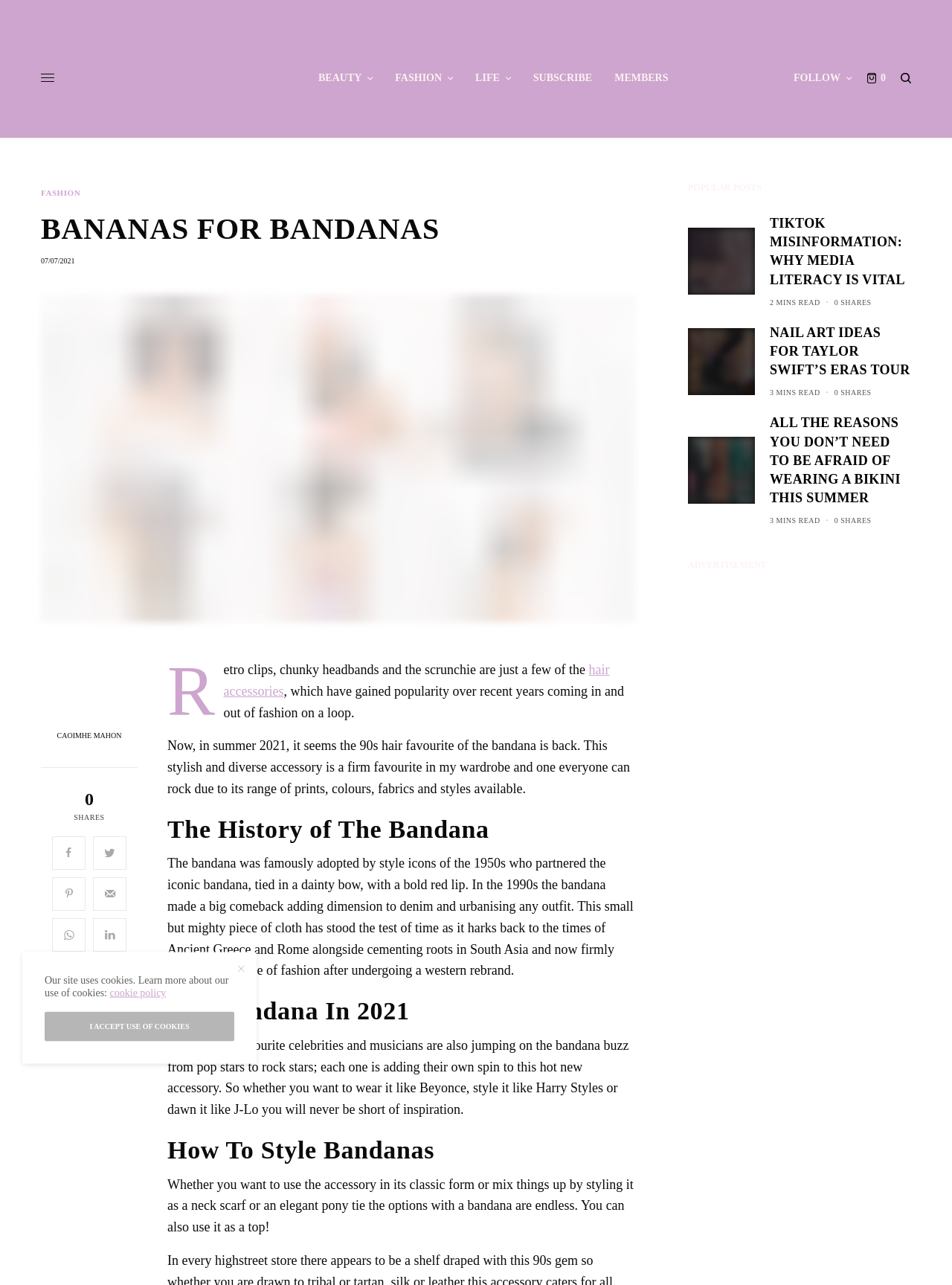Identify the bounding box coordinates of the specific part of the webpage to click to complete this instruction: "Click on the 'SUBSCRIBE' link".

[0.56, 0.014, 0.622, 0.107]